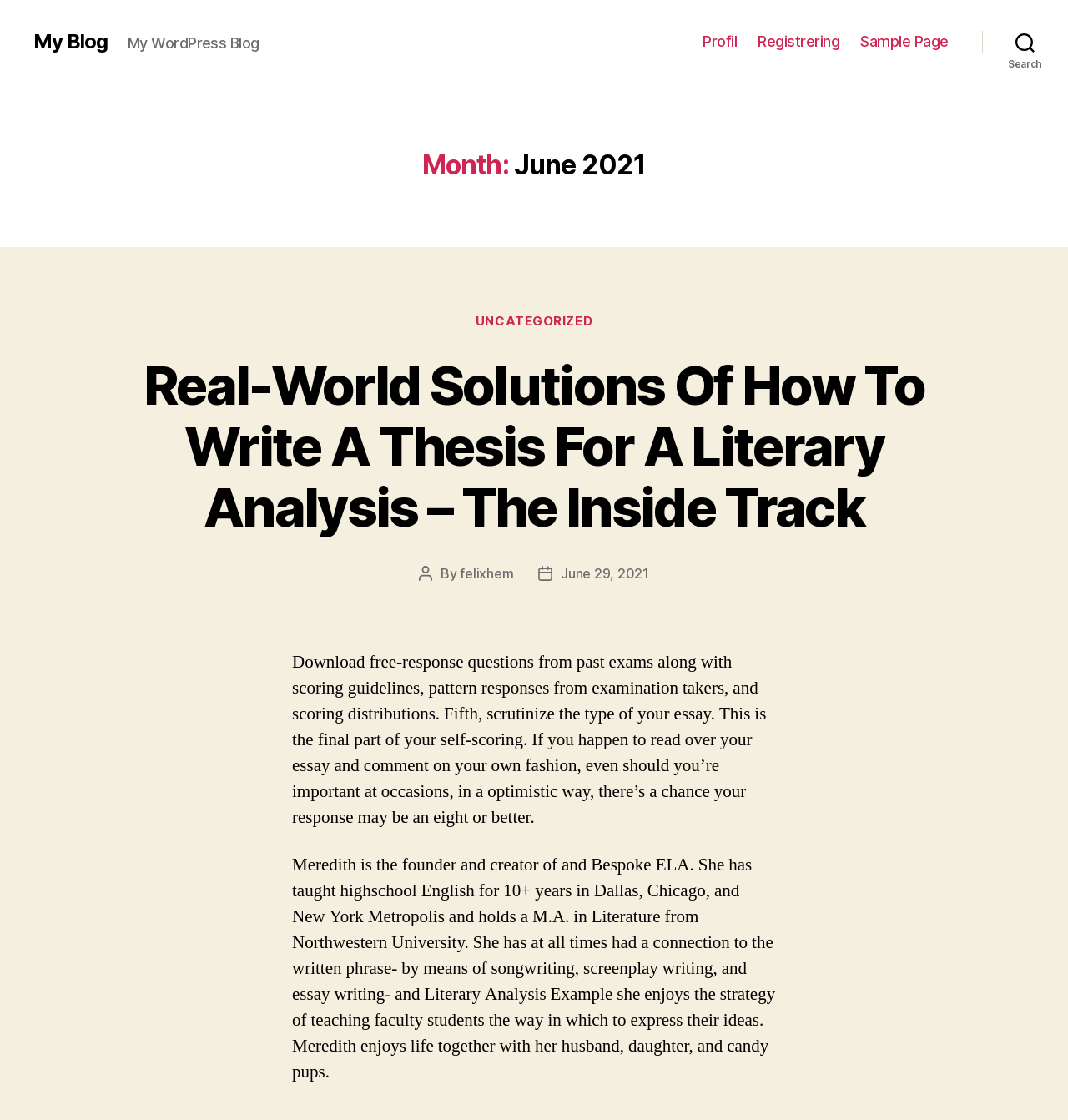Using the image as a reference, answer the following question in as much detail as possible:
How many links are in the navigation?

There are three links in the navigation section which are 'Profil', 'Registrering', and 'Sample Page'.